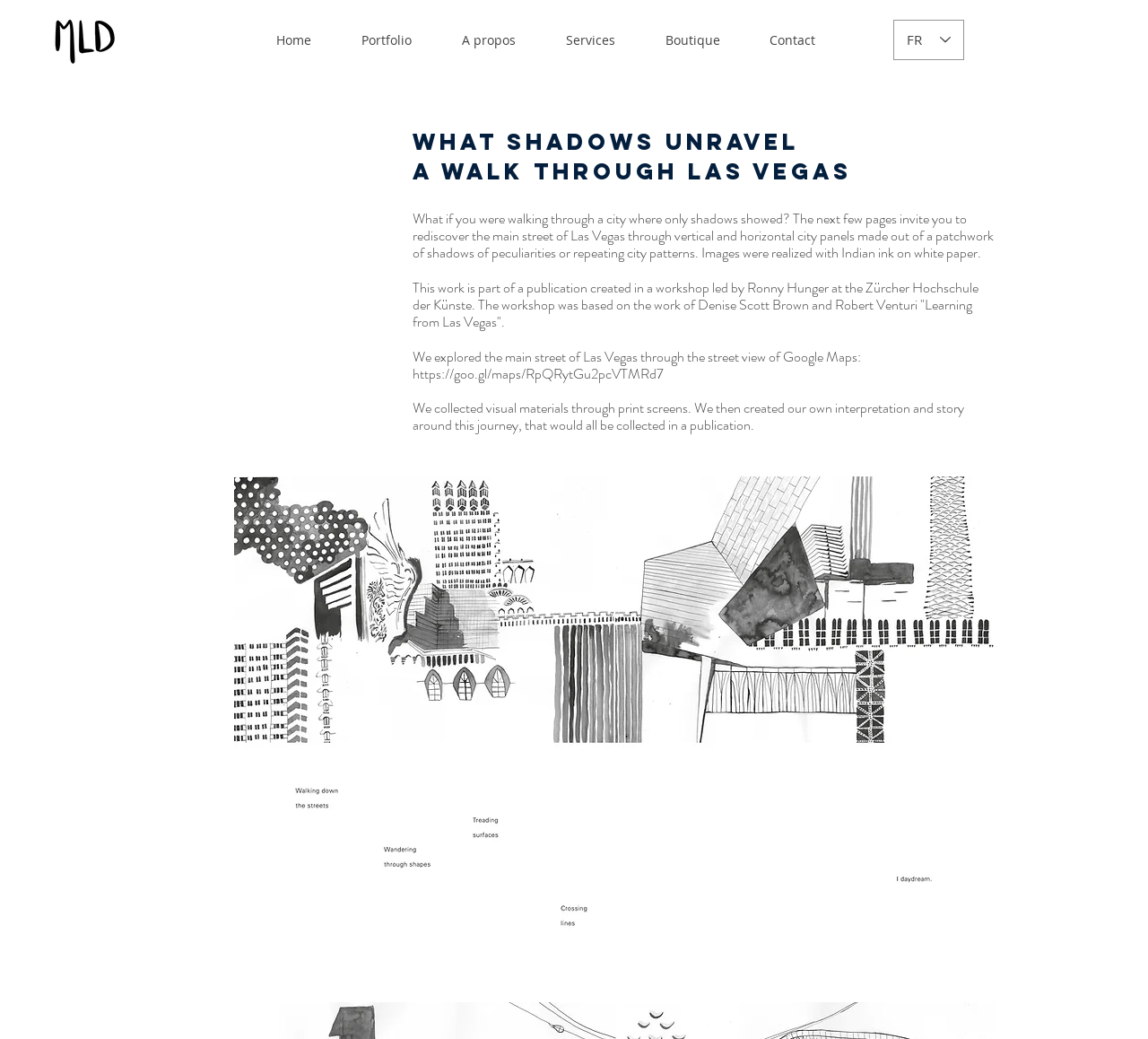What is the format of the visual materials collected?
Can you give a detailed and elaborate answer to the question?

By examining the static text elements, I found that the visual materials were collected through print screens, which were then used to create interpretations and stories around the journey.